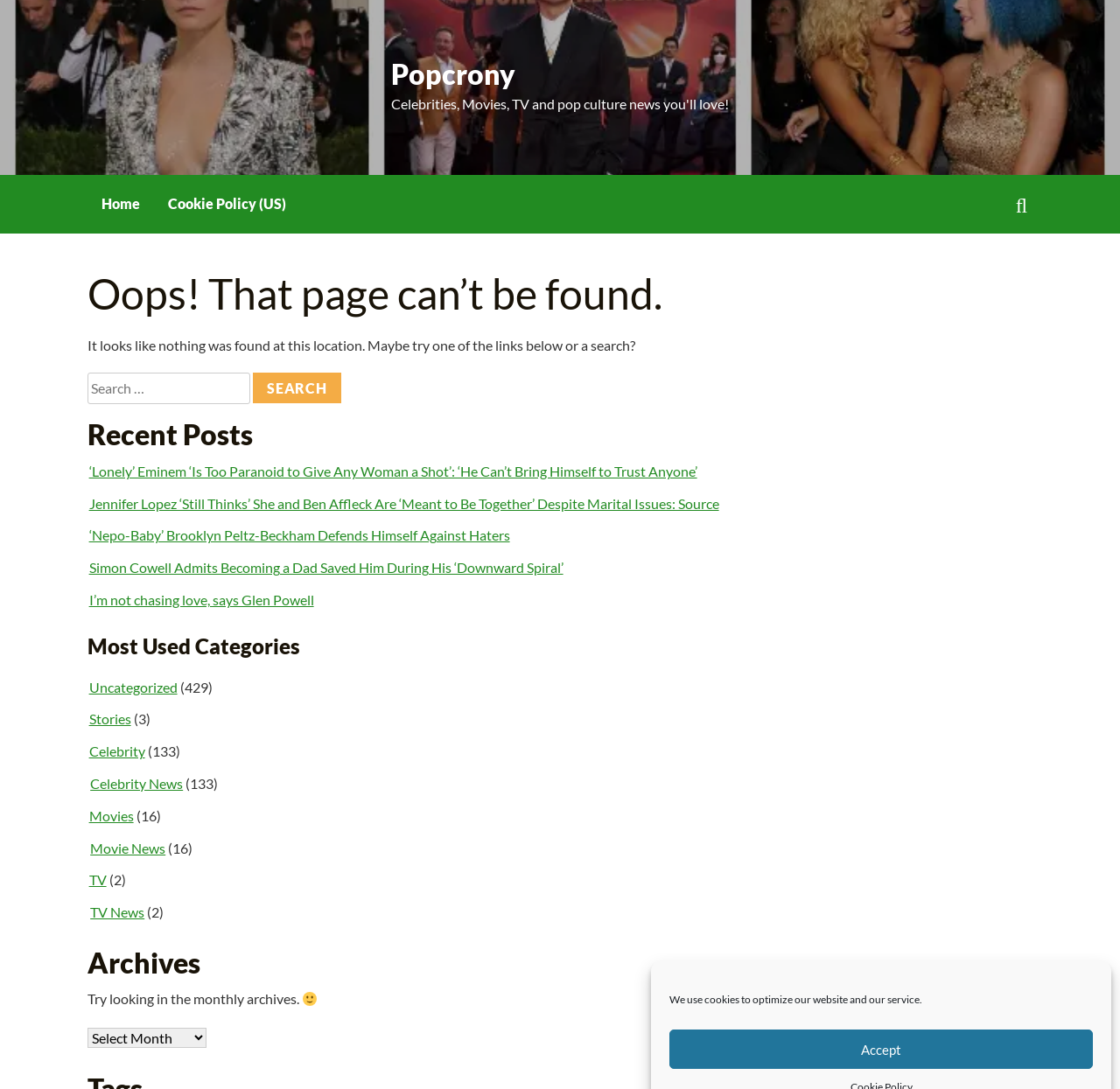Locate the bounding box of the user interface element based on this description: "parent_node: Search for:".

[0.902, 0.161, 0.922, 0.215]